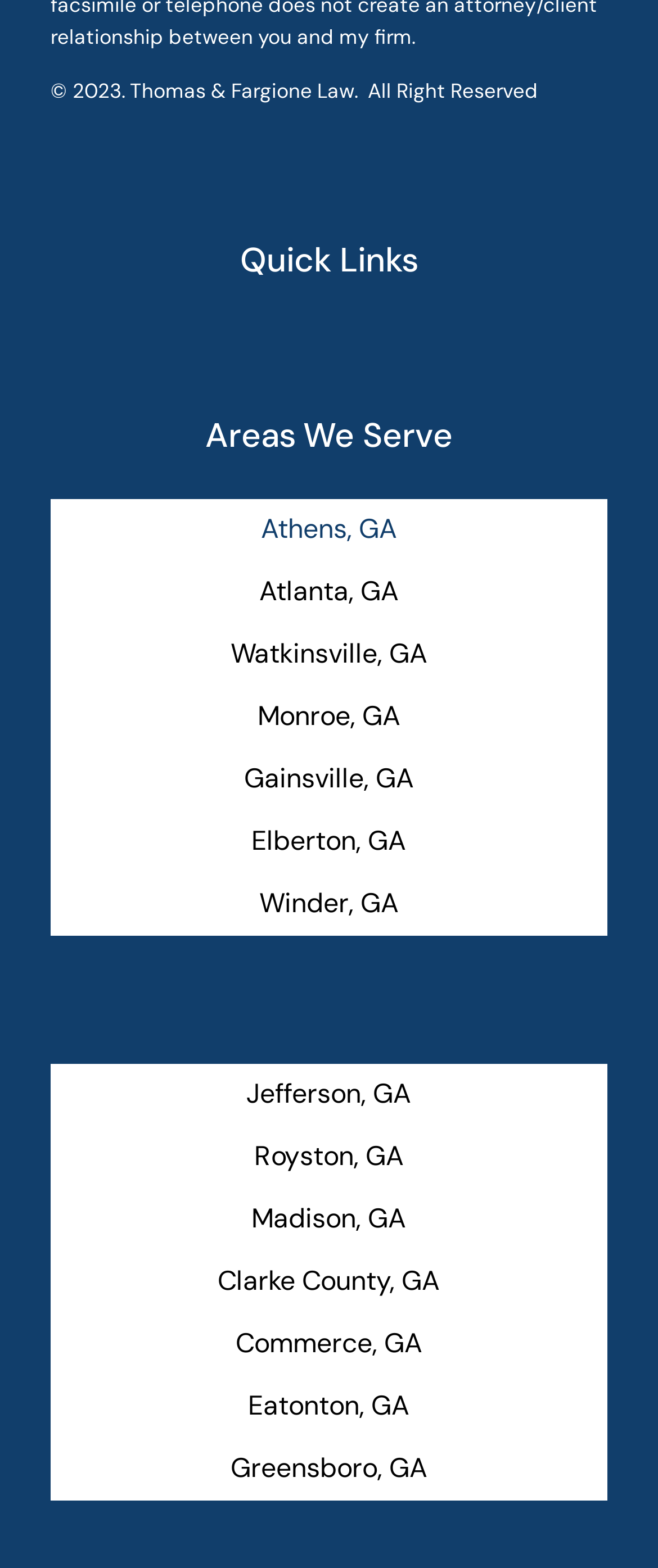How many locations are listed under 'Areas We Serve'?
Please utilize the information in the image to give a detailed response to the question.

The 'Areas We Serve' section is a navigation menu that lists 14 locations, including Athens, GA, Atlanta, GA, Watkinsville, GA, and others.